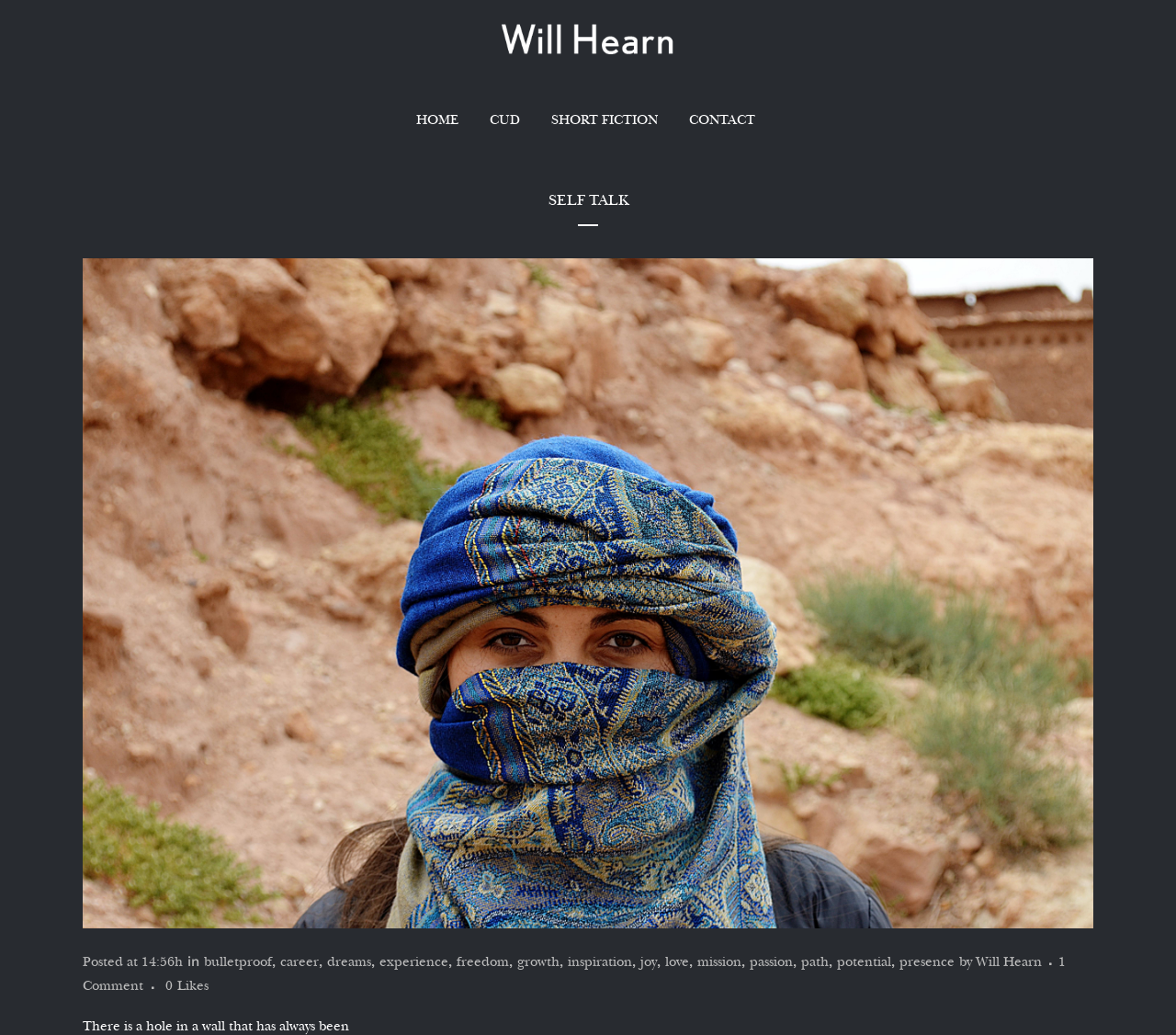What is the time of the latest post?
Answer the question with a single word or phrase derived from the image.

14:56h